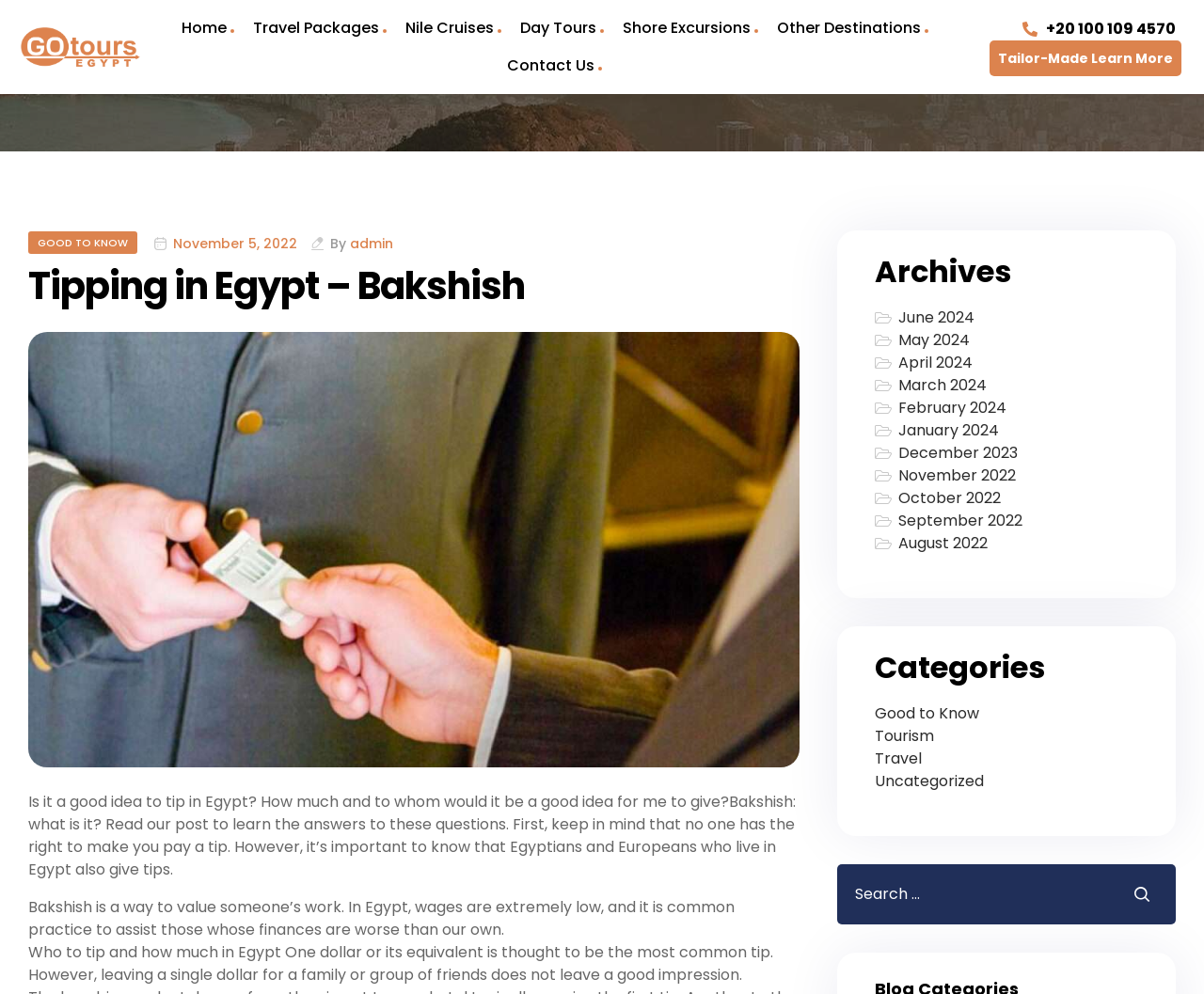What type of tours does the company offer?
Using the visual information, answer the question in a single word or phrase.

Nile Cruises, Day Tours, Shore Excursions